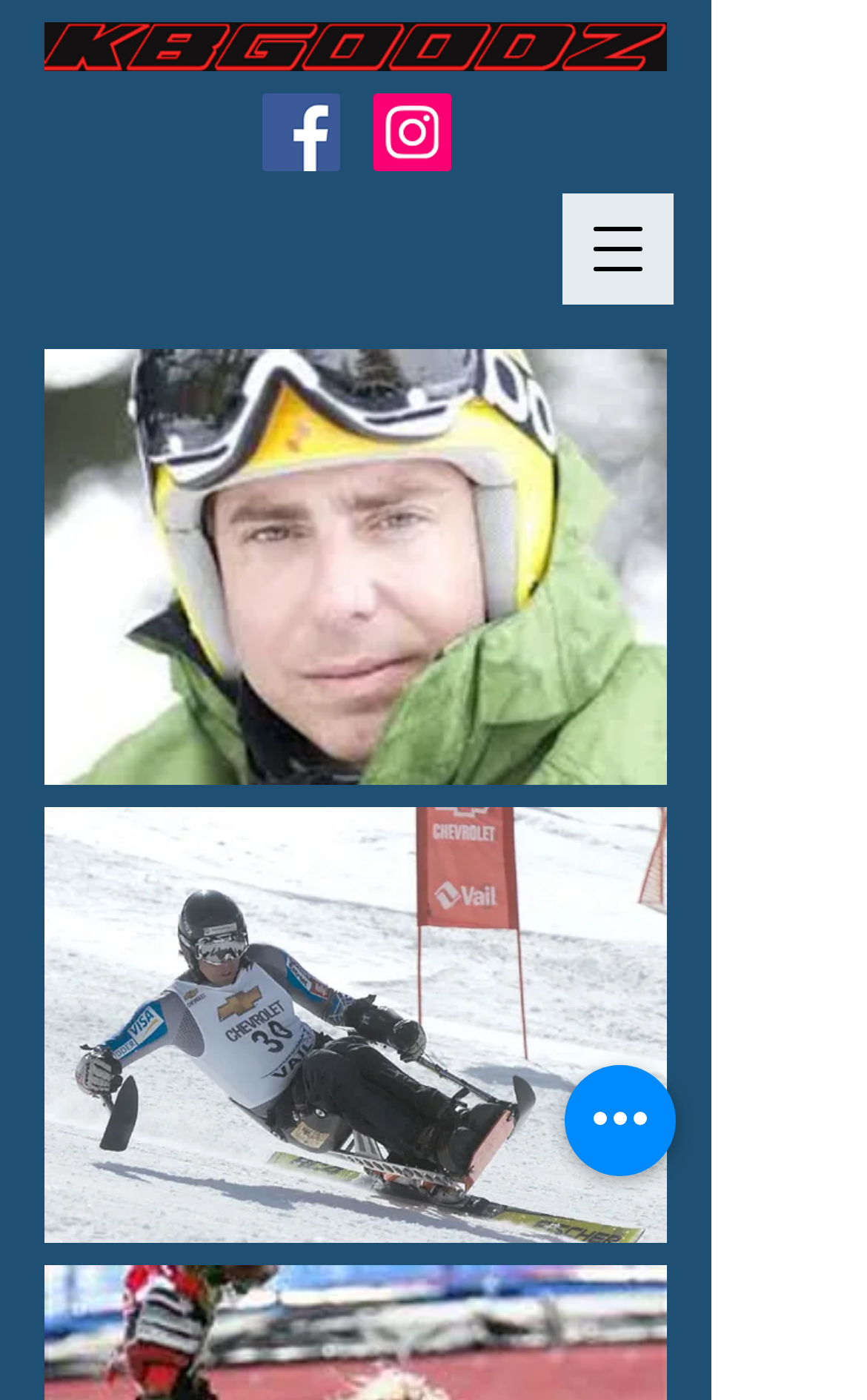Calculate the bounding box coordinates of the UI element given the description: "aria-label="Facebook"".

[0.303, 0.067, 0.392, 0.122]